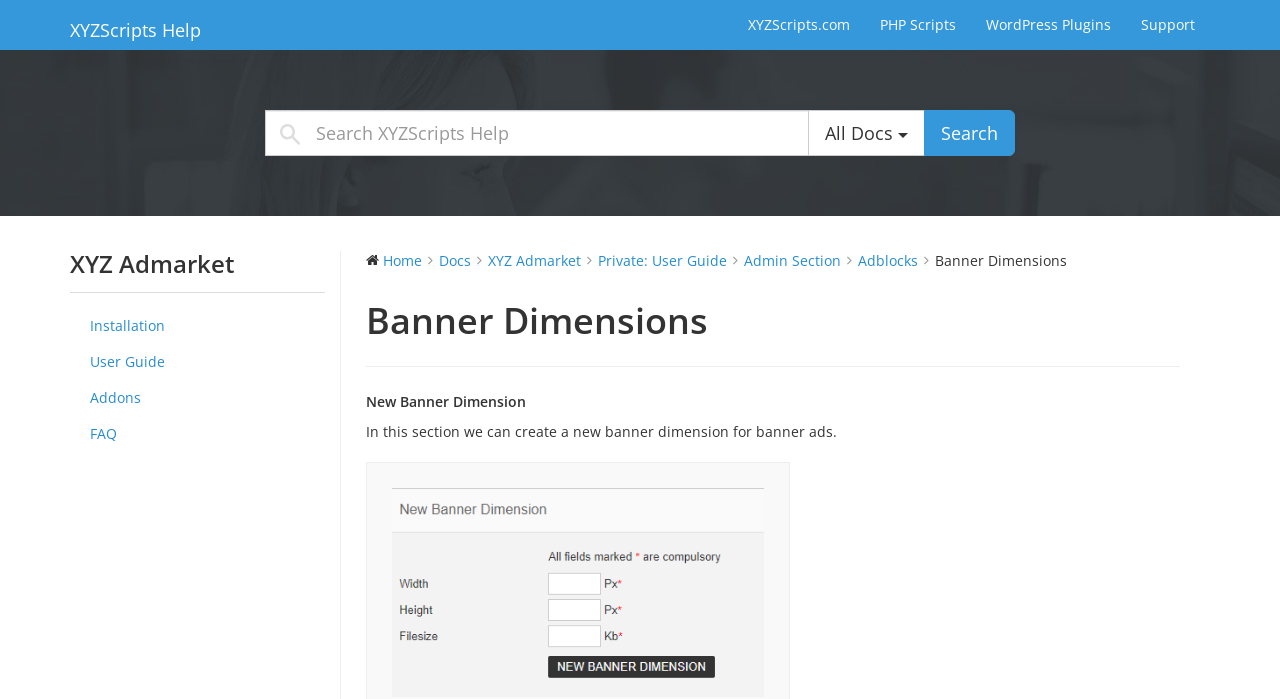What is the functionality of the search box?
Using the image, answer in one word or phrase.

Search XYZScripts Help